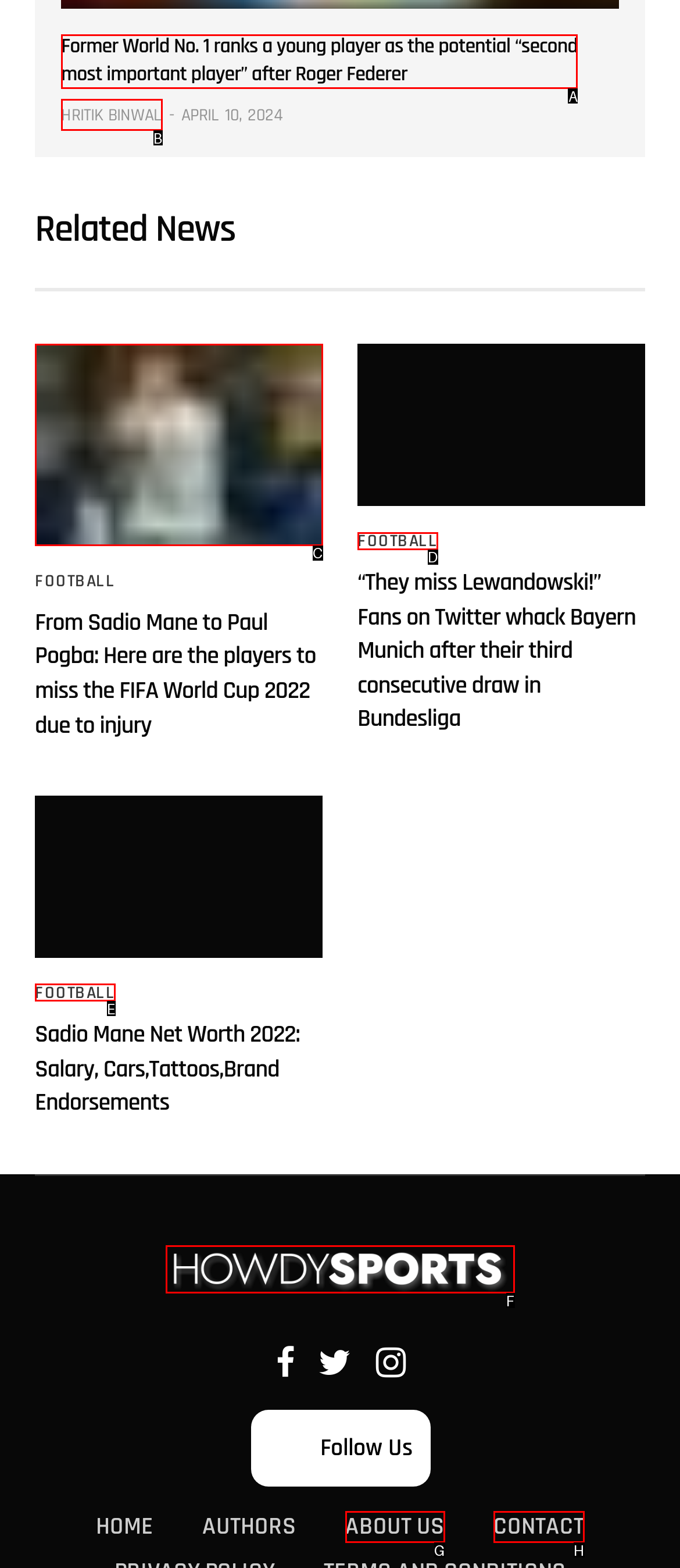Determine which option matches the description: parent_node: Follow Us. Answer using the letter of the option.

F